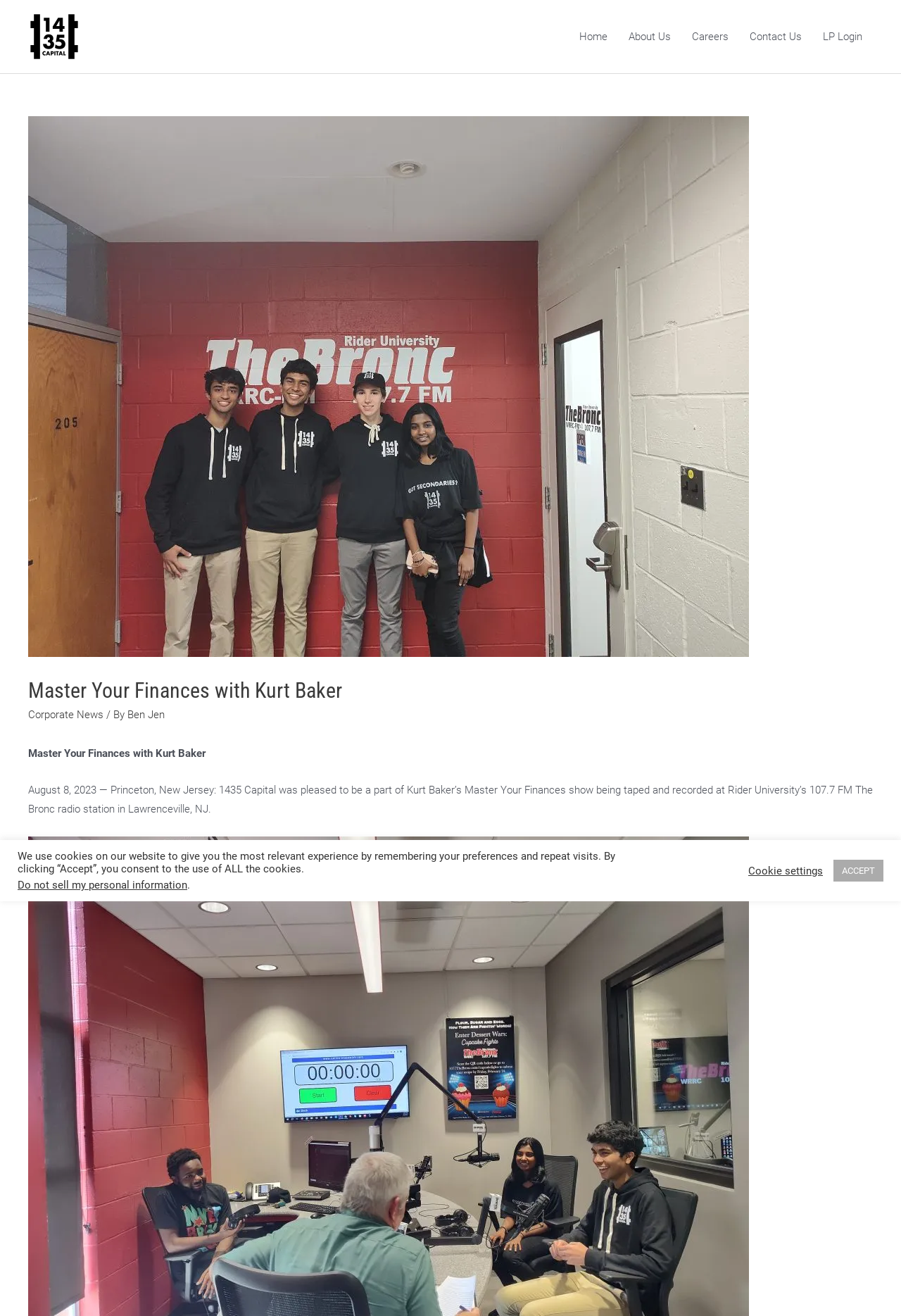What is the name of the company mentioned?
Using the visual information, respond with a single word or phrase.

1435 Capital Management